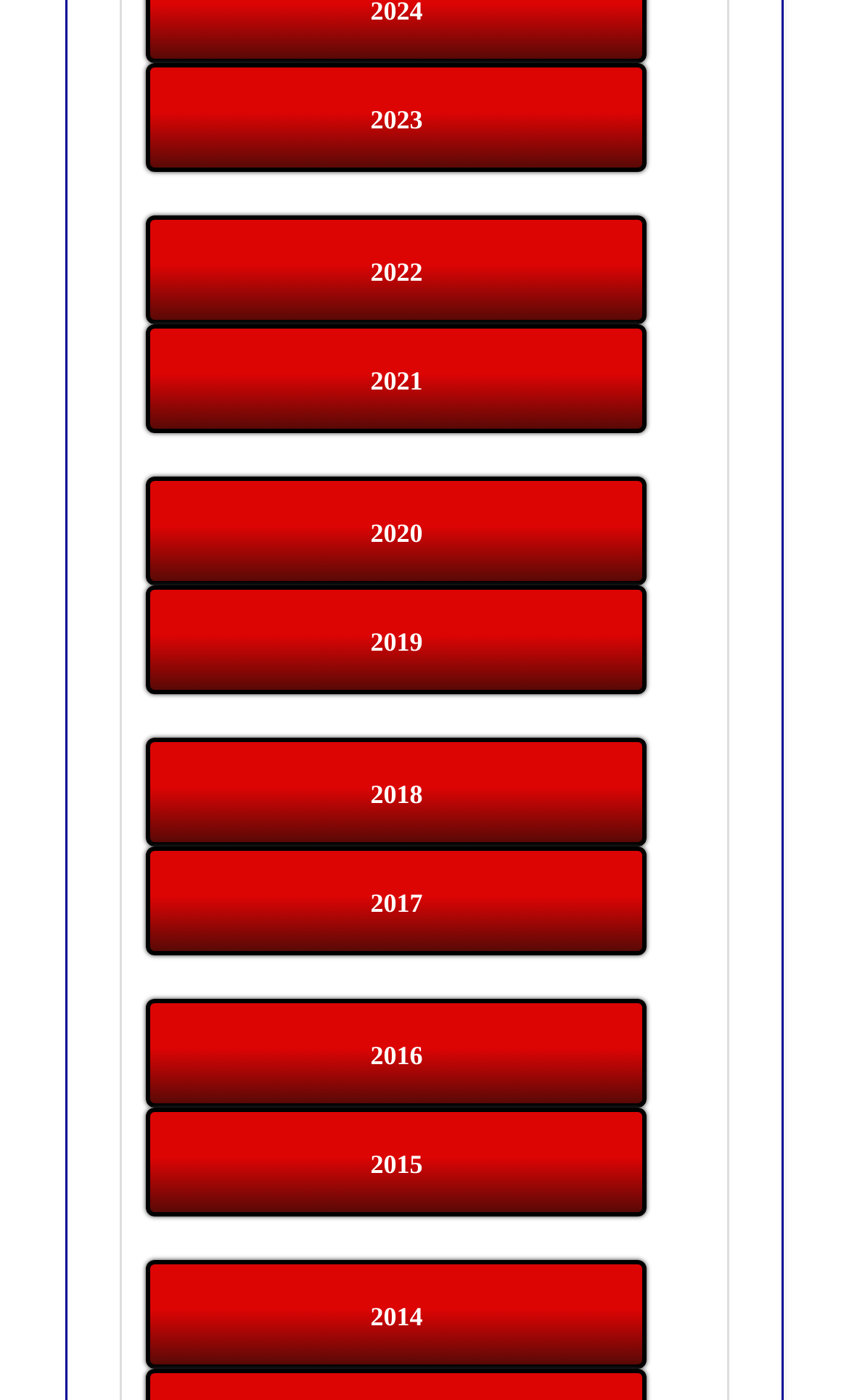Provide the bounding box coordinates of the HTML element described as: "2022". The bounding box coordinates should be four float numbers between 0 and 1, i.e., [left, top, right, bottom].

[0.172, 0.155, 0.763, 0.232]